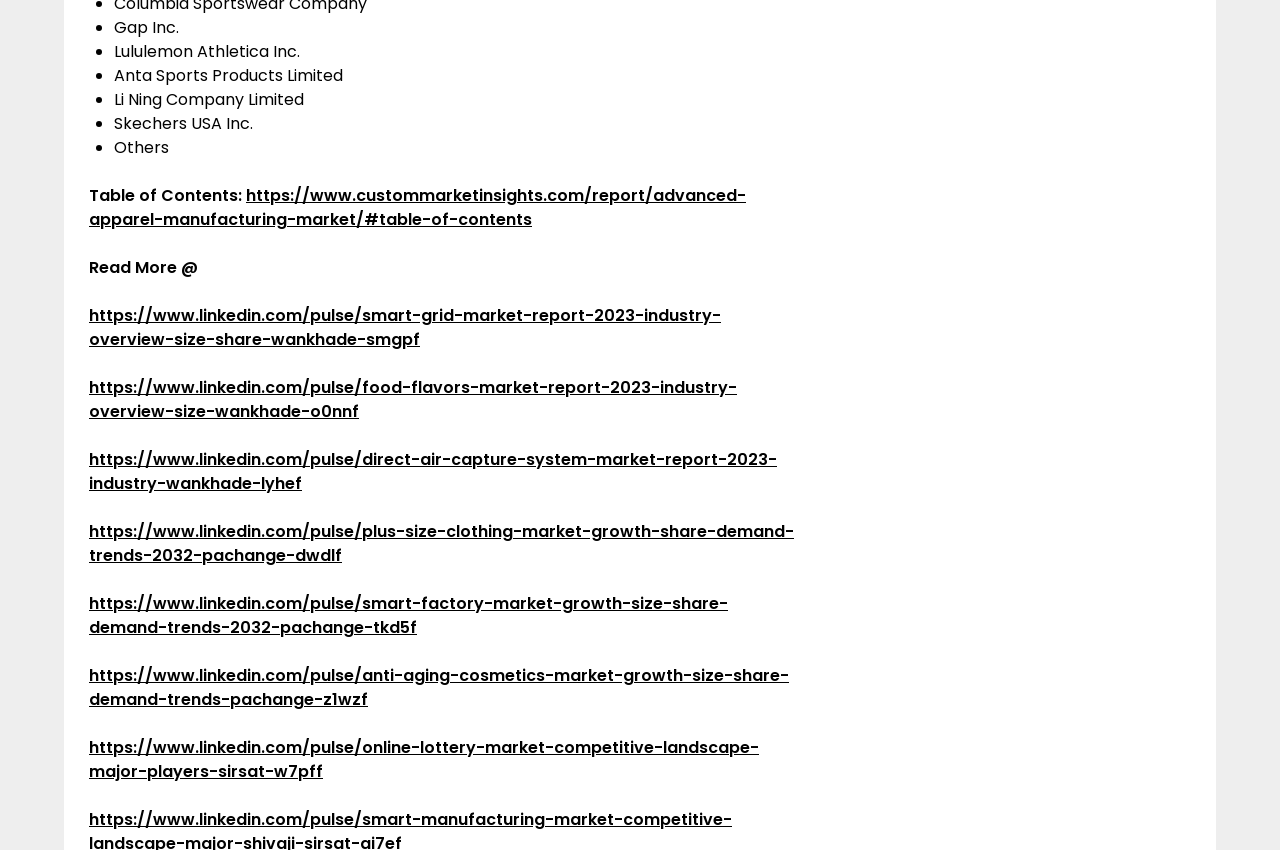Determine the bounding box coordinates of the clickable region to execute the instruction: "Click on 'Table of Contents'". The coordinates should be four float numbers between 0 and 1, denoted as [left, top, right, bottom].

[0.07, 0.217, 0.192, 0.244]